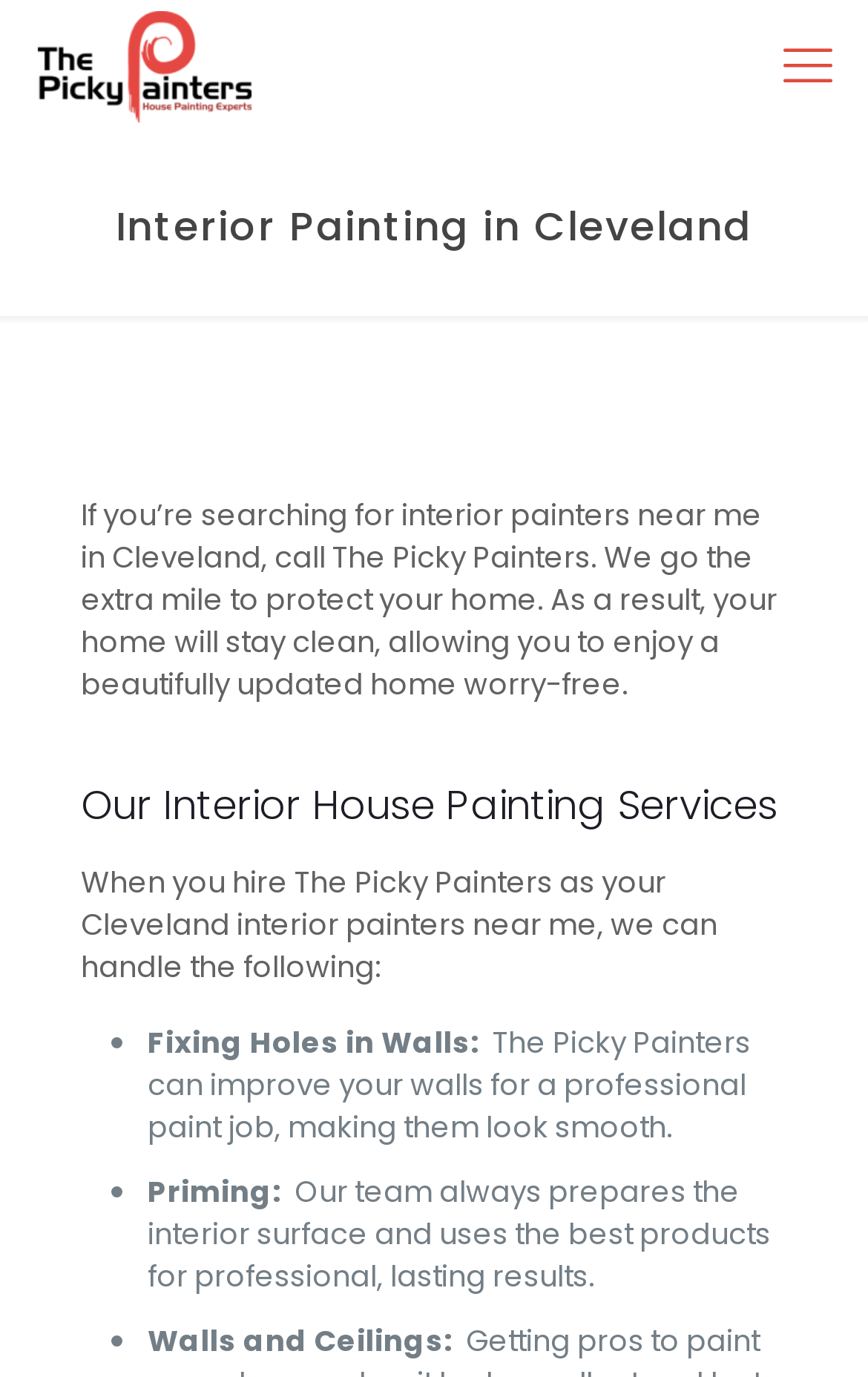Analyze the image and answer the question with as much detail as possible: 
What is the purpose of priming according to the webpage?

I found the purpose of priming by reading the text 'Priming: Our team always prepares the interior surface and uses the best products for professional, lasting results.' which explains the purpose of priming.